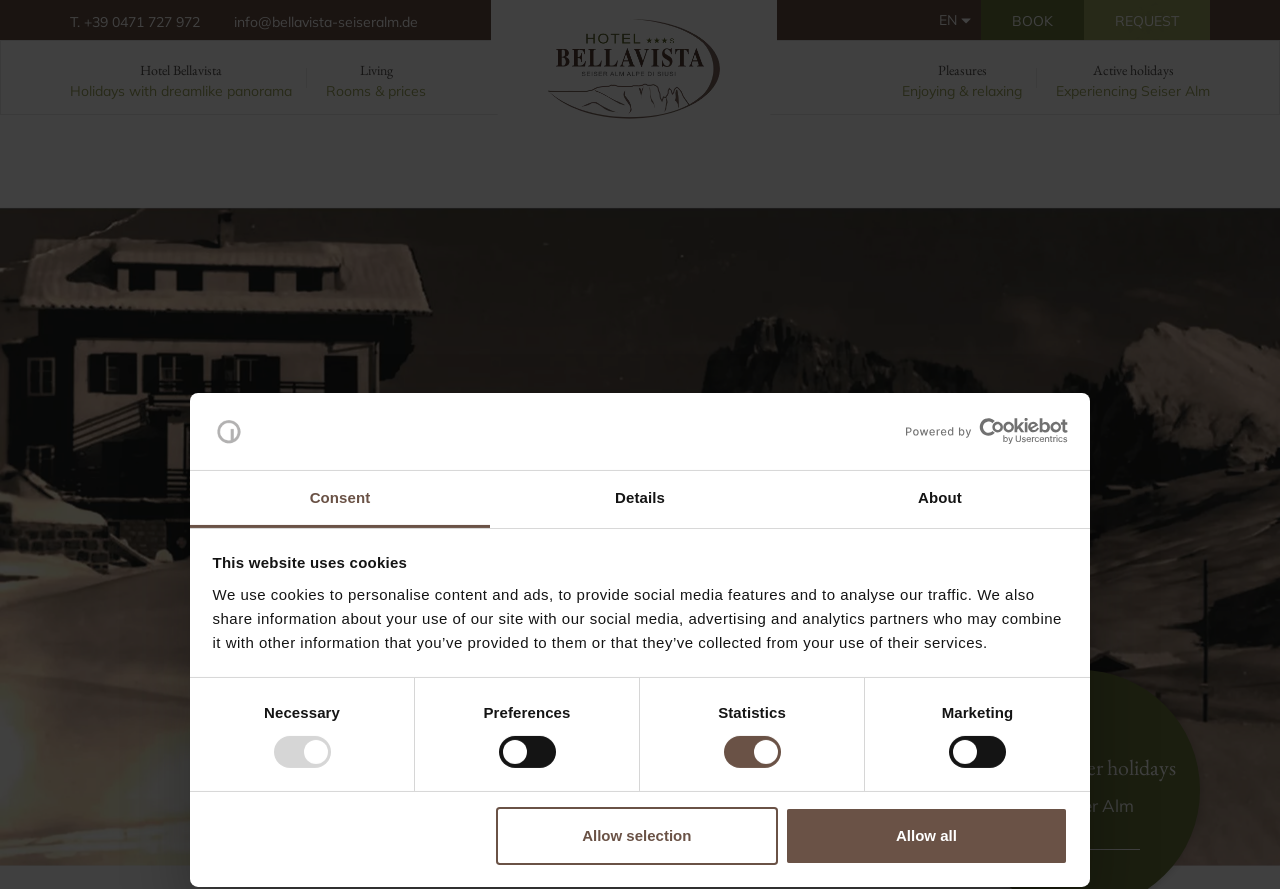What are the three tabs in the consent section?
Answer the question in as much detail as possible.

I found the answer by examining the tablist element with the three tabs 'Consent', 'Details', and 'About', which are part of the consent section.